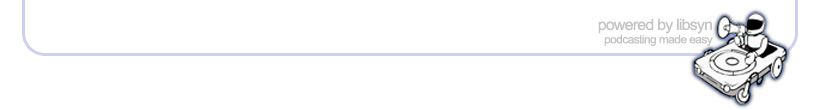Illustrate the image with a detailed caption.

The image features a subtle, minimalist design showcasing a stylized illustration of a cartoonish figure operating a turntable on a small, rolling cart. The background is simple and light, enhancing the focus on the figure and the turntable, conveying a sense of creativity and ease in content creation. The text below the image states "powered by Libsyn," indicating that this is a branding element for Libsyn, a popular platform that simplifies podcasting and audio content management. The overall aesthetic suggests a modern, user-friendly approach to podcasting, aimed at individuals looking to effectively share their voice with the world.